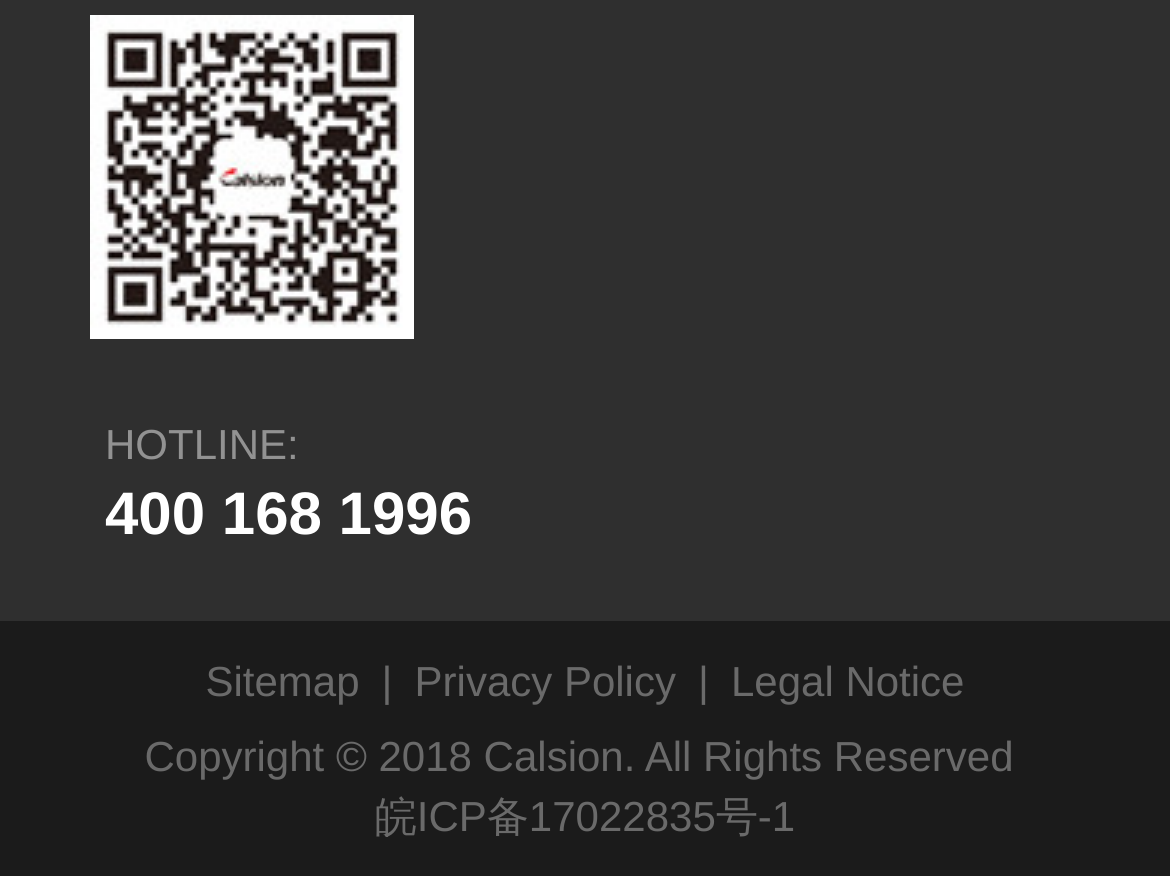Can you give a comprehensive explanation to the question given the content of the image?
How many sections are there in the footer?

I divided the footer section into two parts: the hotline number and links section, and the copyright section. The hotline number and links section contains the hotline number and four links, while the copyright section contains the copyright information.